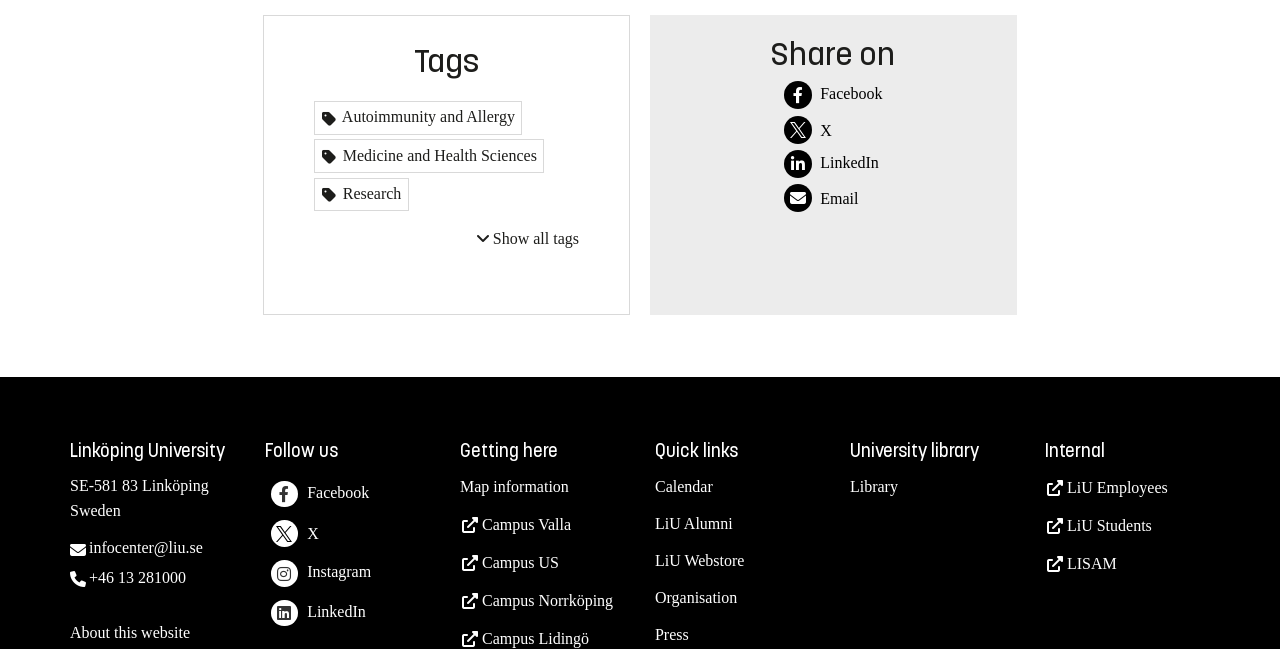What is the phone number of the university?
Please answer using one word or phrase, based on the screenshot.

+46 13 281000